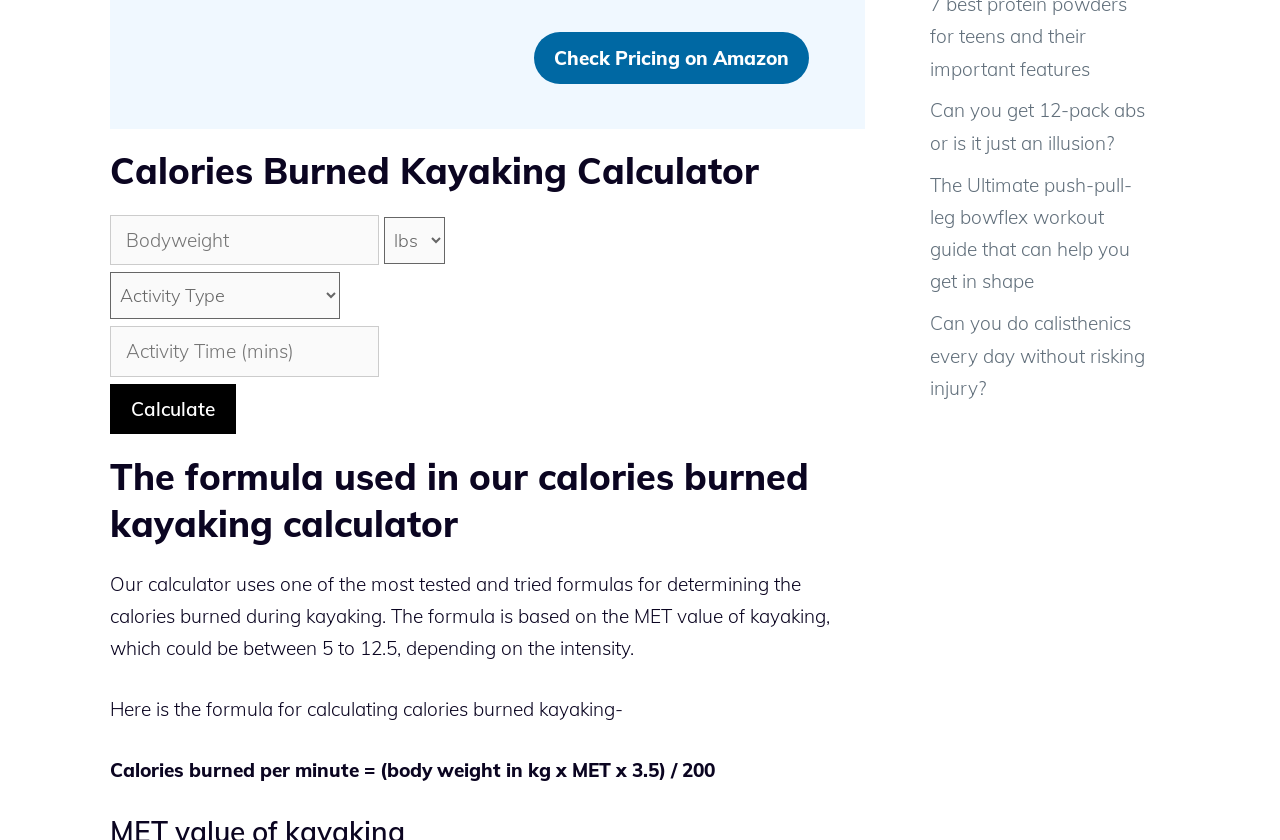Respond to the following question with a brief word or phrase:
What is the range of MET values for kayaking?

5 to 12.5